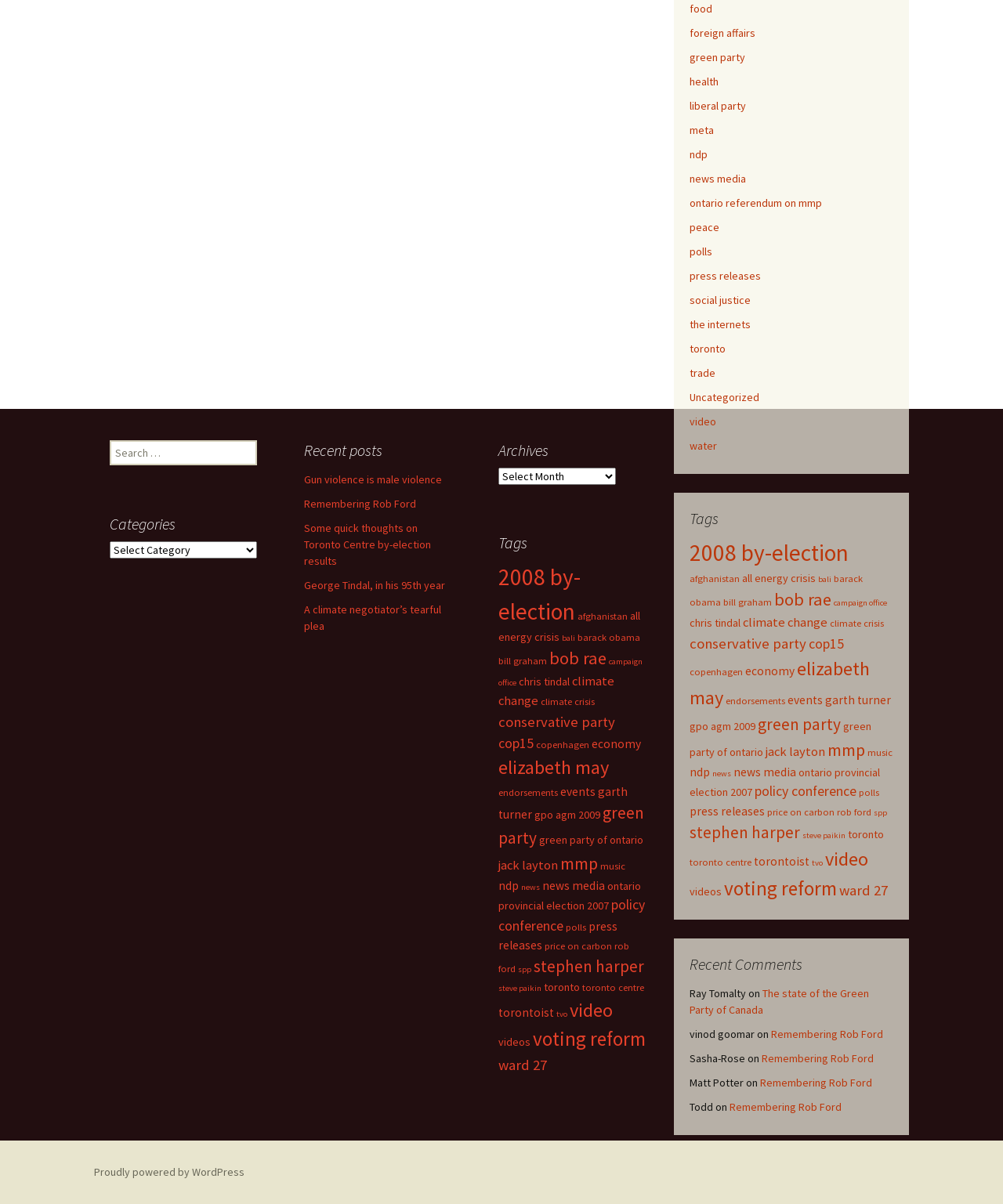Identify the bounding box coordinates for the element you need to click to achieve the following task: "click on the 'video' link". The coordinates must be four float values ranging from 0 to 1, formatted as [left, top, right, bottom].

[0.688, 0.344, 0.714, 0.356]